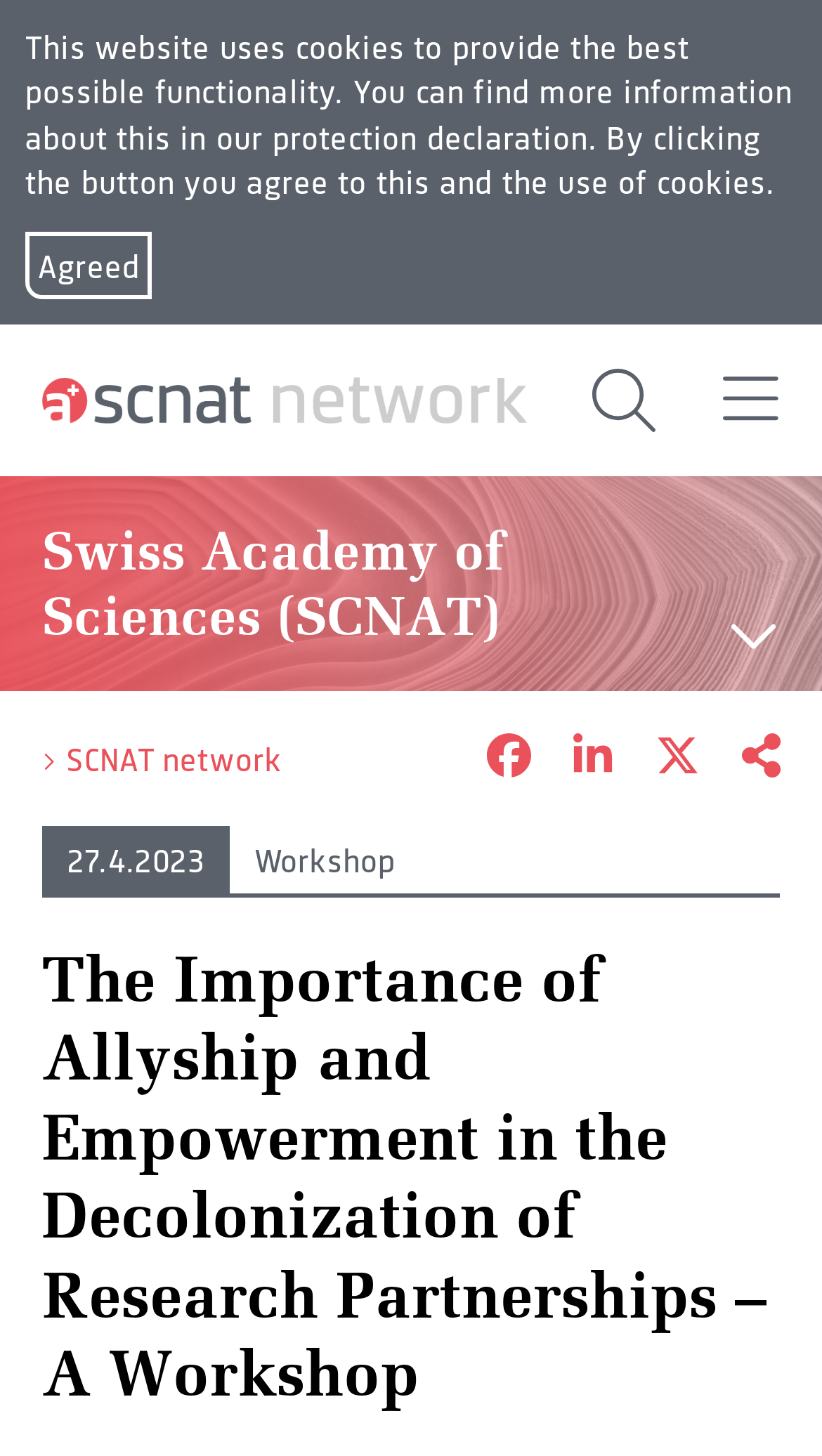With reference to the screenshot, provide a detailed response to the question below:
How many buttons are visible on the top right corner?

I counted the number of buttons on the top right corner by looking at the button elements with bounding box coordinates indicating their location on the top right corner. There are two buttons: 'Search' and 'Menu'. Therefore, there are two buttons visible on the top right corner.